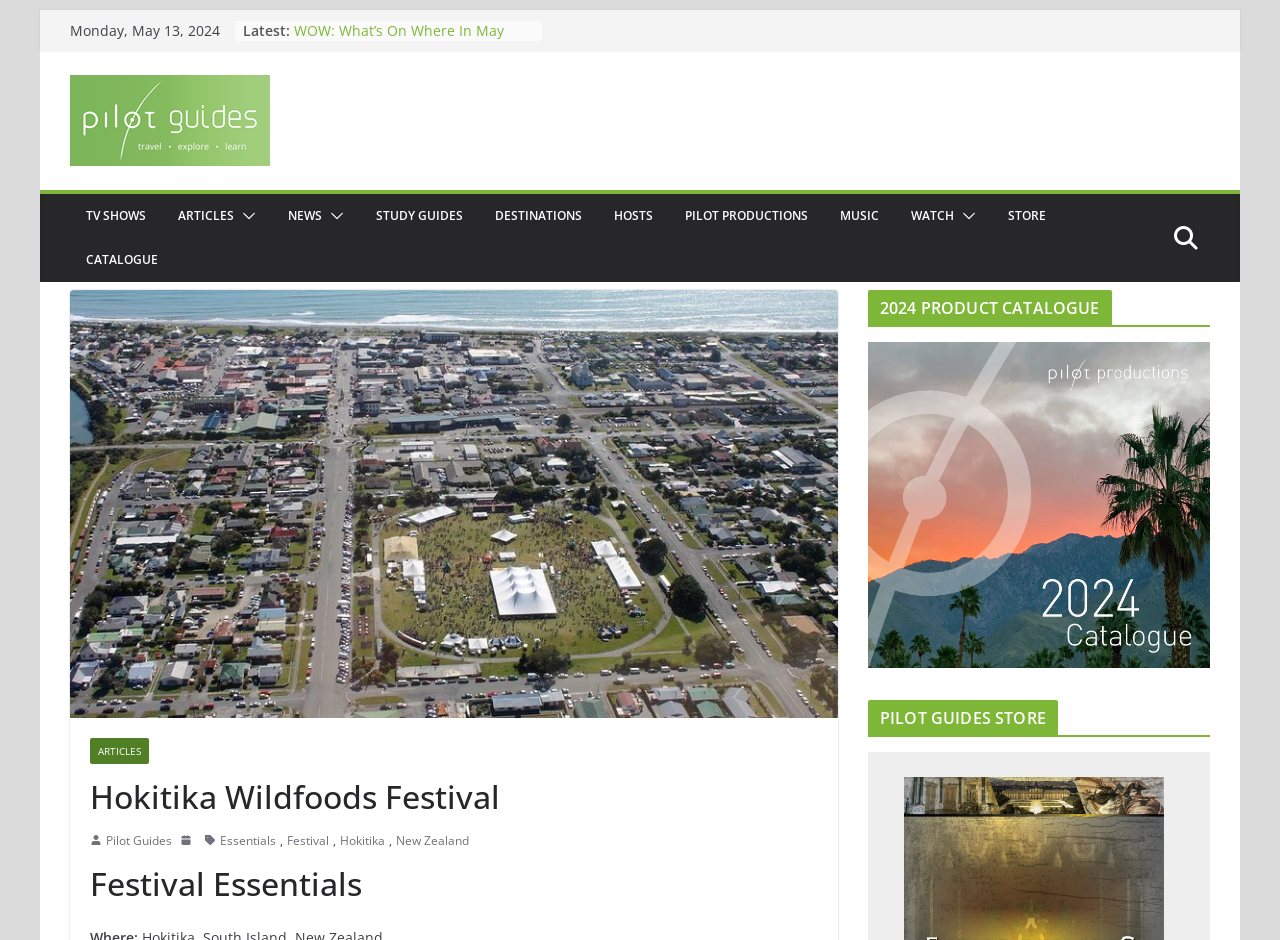What is the title of the catalogue mentioned on the webpage?
Using the information from the image, provide a comprehensive answer to the question.

The title of the catalogue is mentioned in the heading element with the text '2024 PRODUCT CATALOGUE'. This heading is located in the complementary section at the bottom of the webpage.